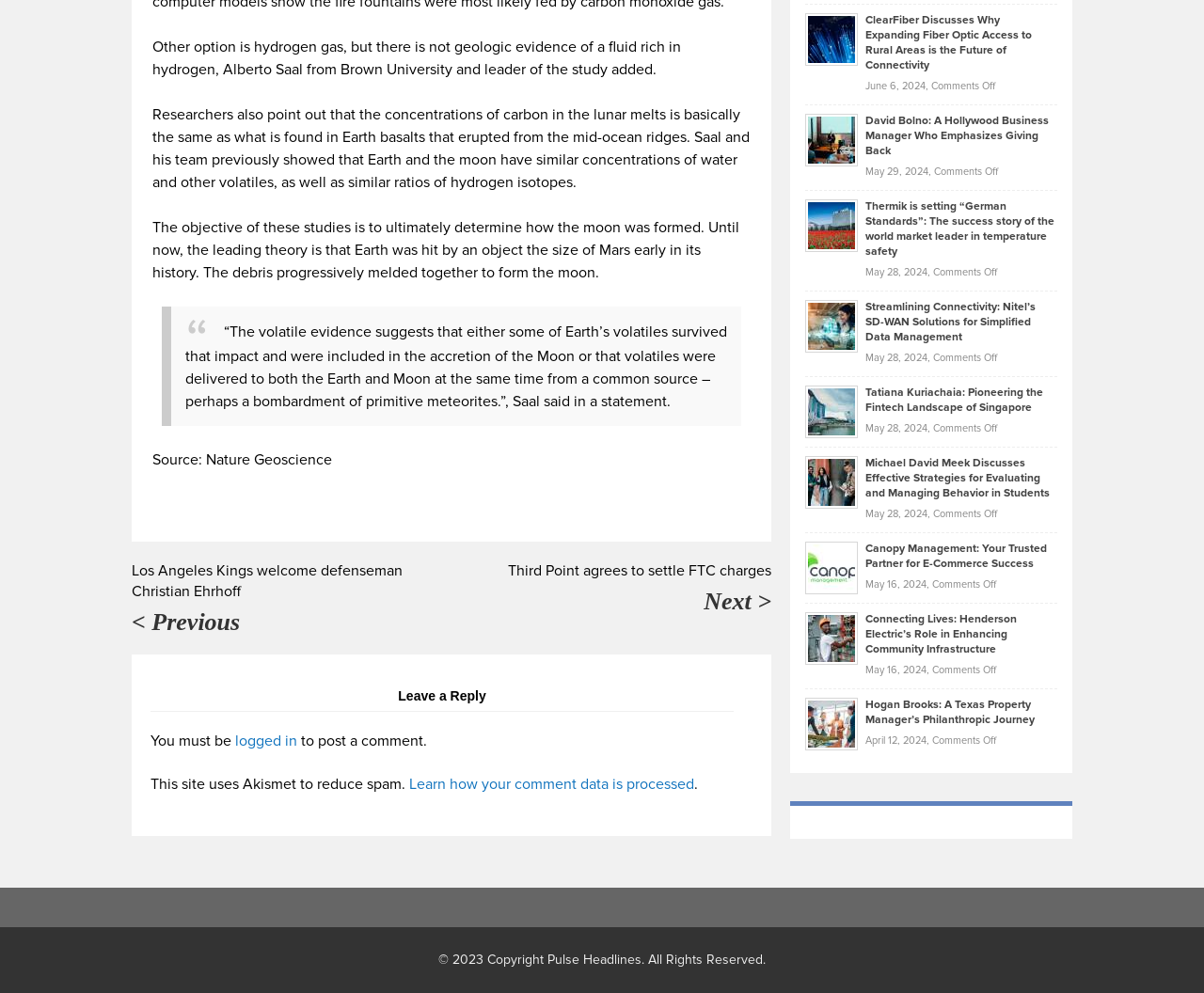Please identify the bounding box coordinates of the area that needs to be clicked to fulfill the following instruction: "View the previous article."

[0.109, 0.613, 0.199, 0.64]